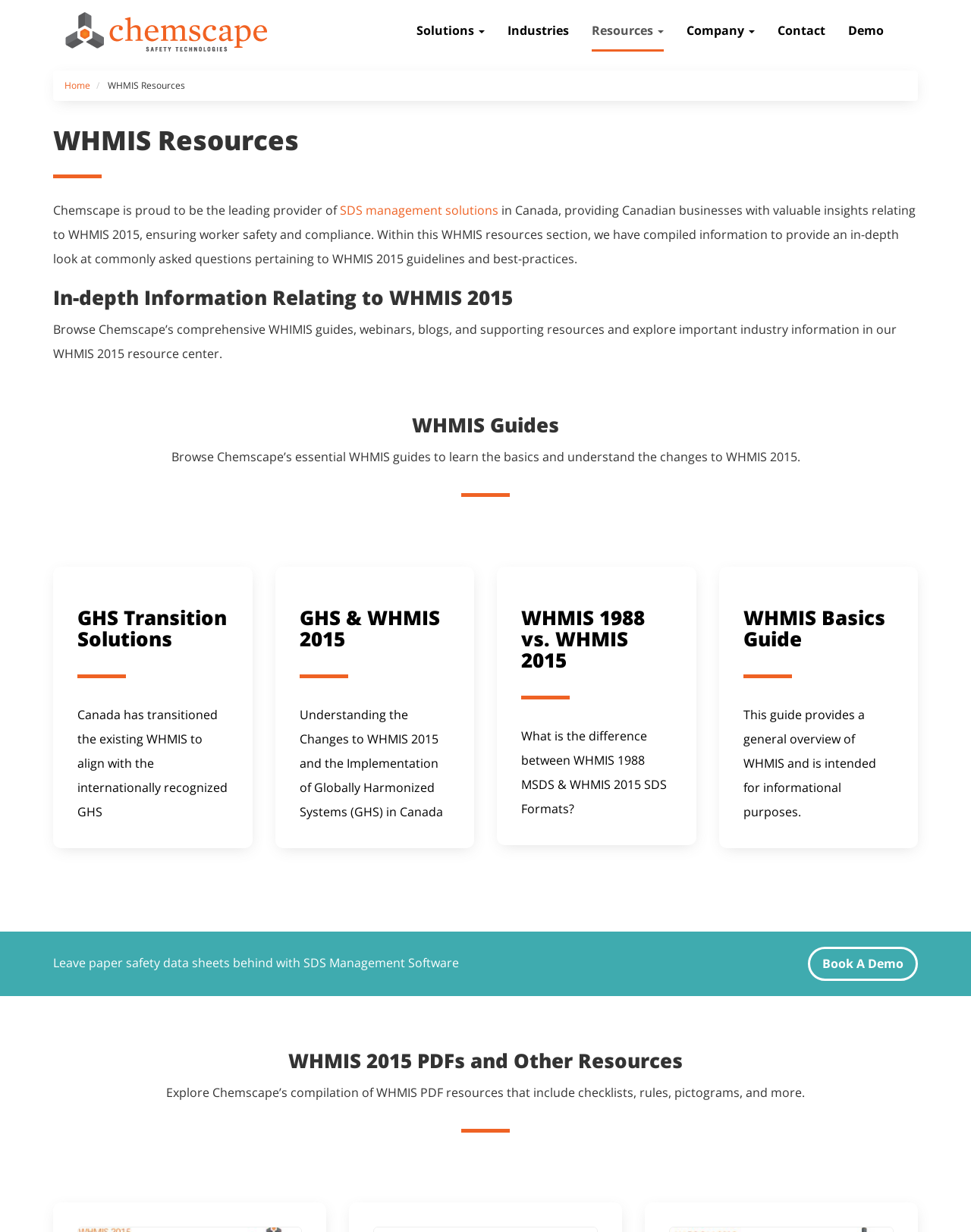Provide your answer in a single word or phrase: 
What is the main topic of the webpage?

WHMIS 2015 resources